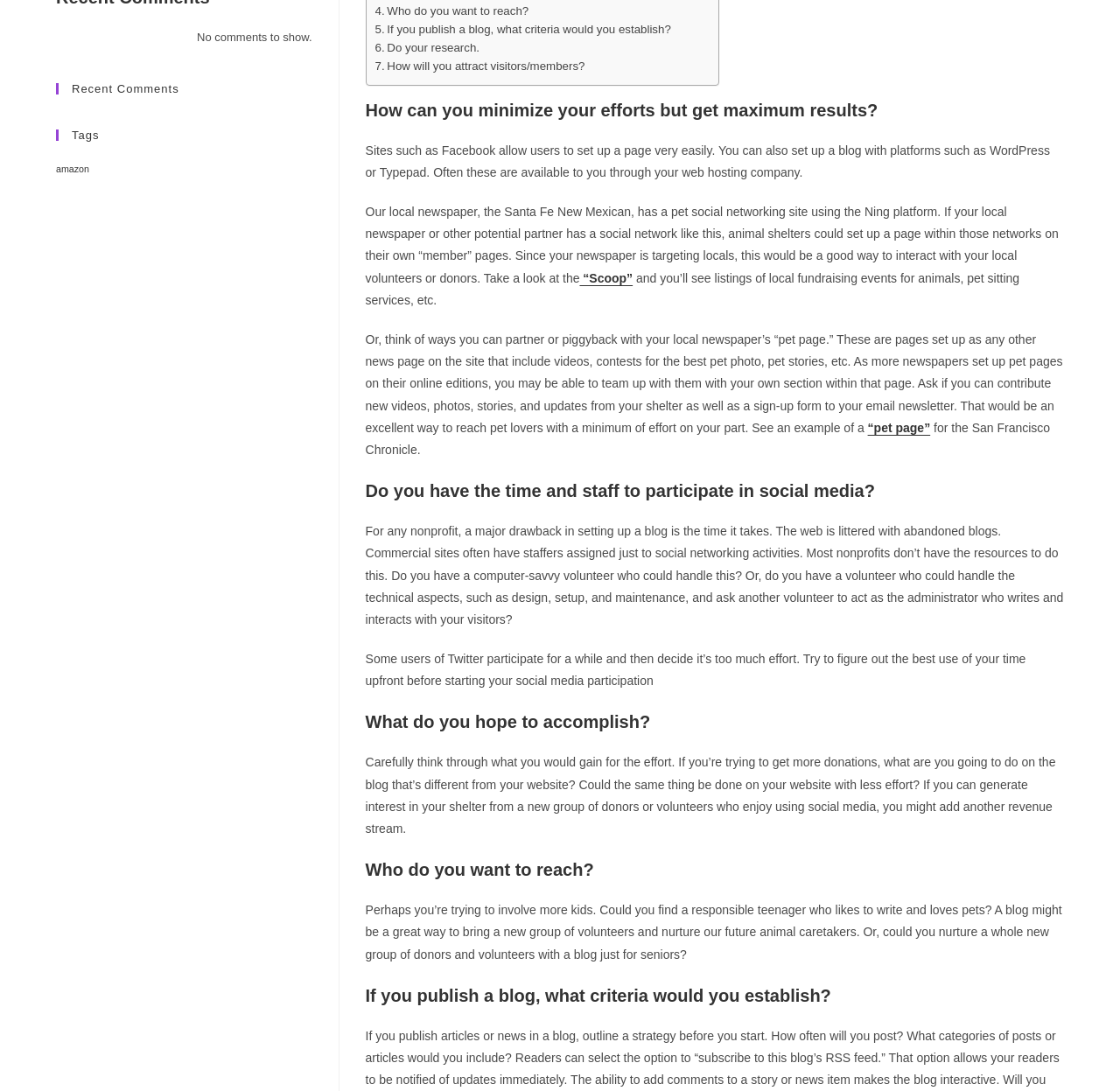Bounding box coordinates should be provided in the format (top-left x, top-left y, bottom-right x, bottom-right y) with all values between 0 and 1. Identify the bounding box for this UI element: “Scoop”

[0.518, 0.248, 0.565, 0.261]